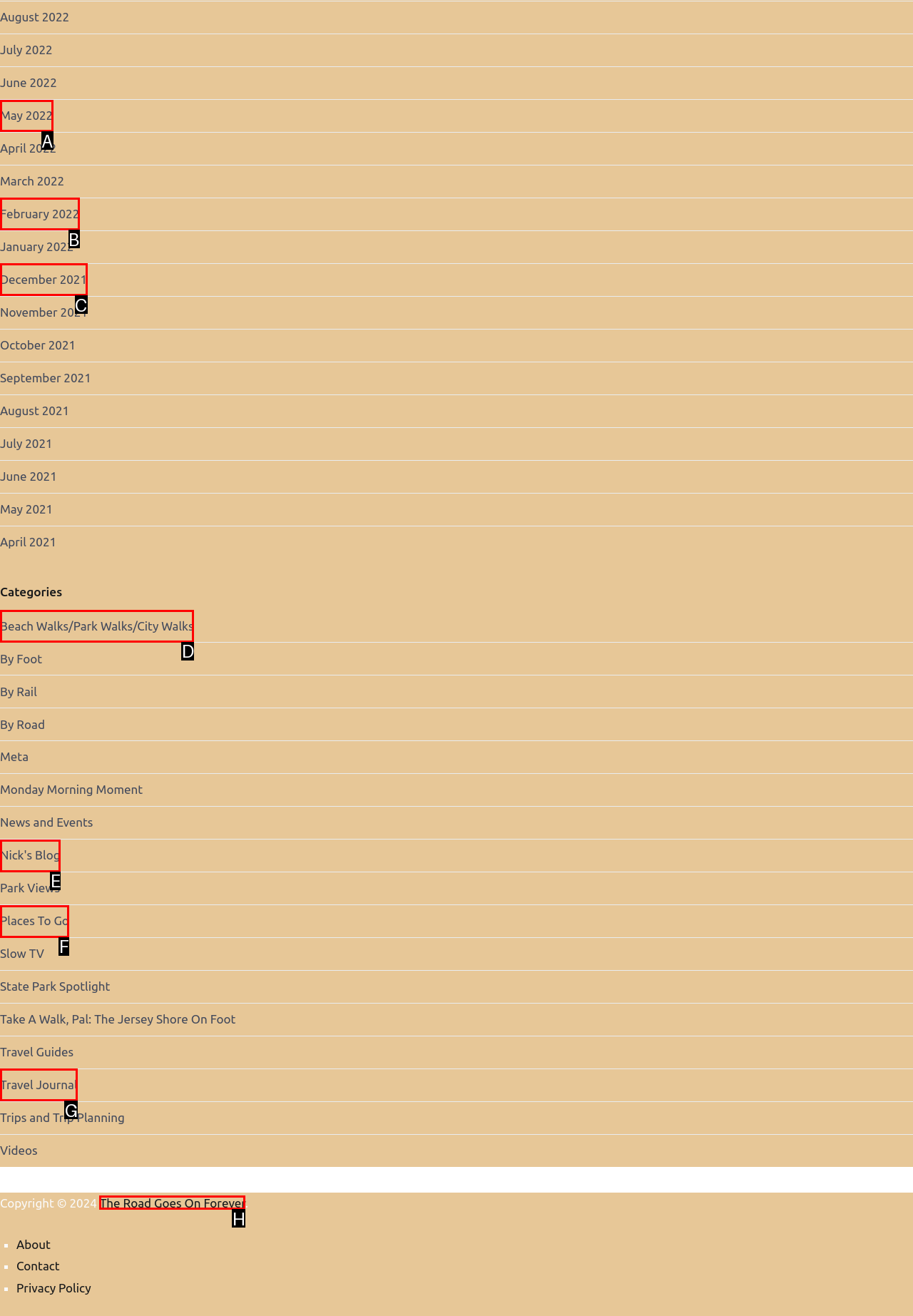Identify the option that corresponds to the given description: The Road Goes On Forever. Reply with the letter of the chosen option directly.

H